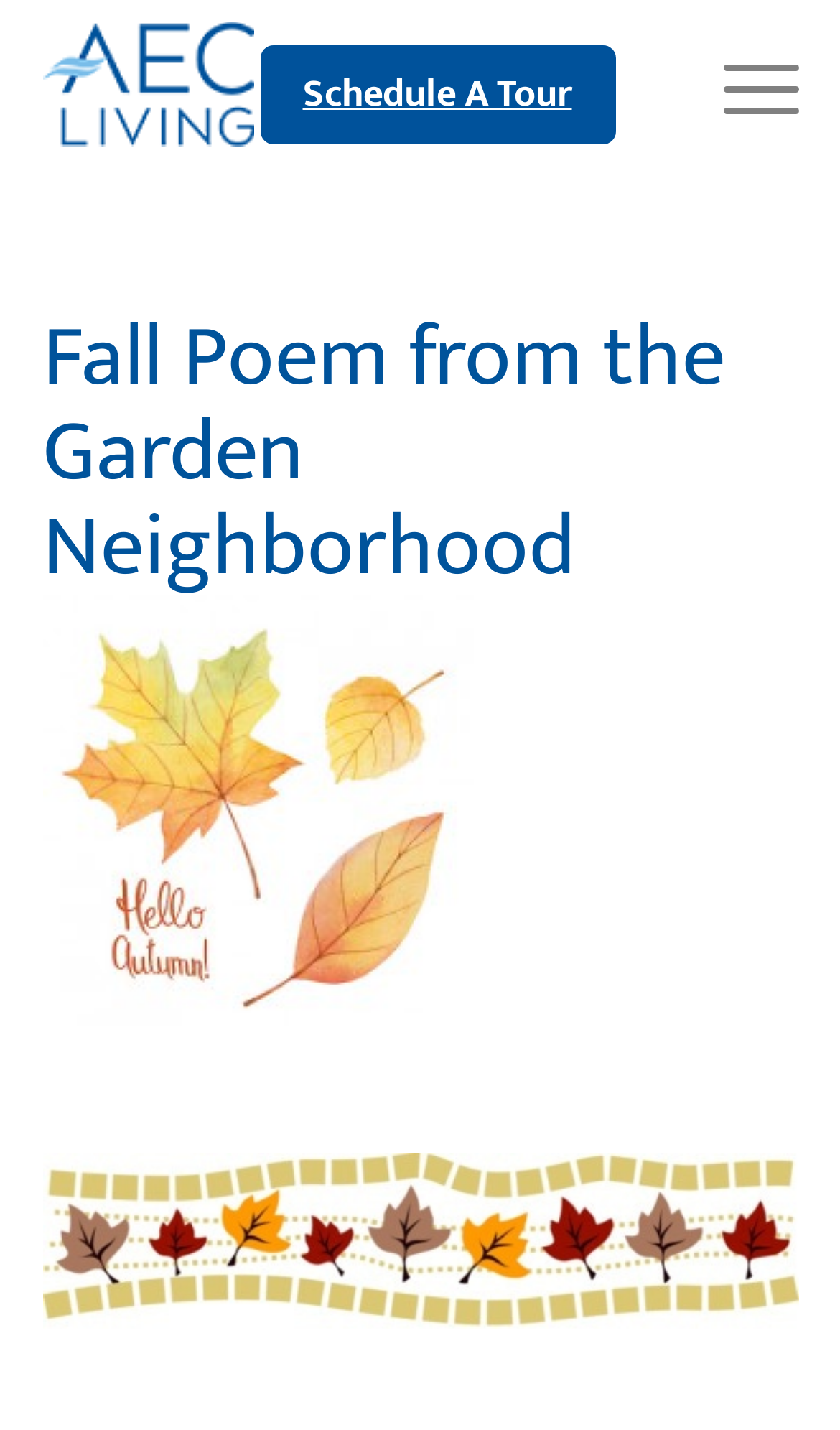Provide a thorough description of the webpage you see.

The webpage features a prominent heading "Fall Poem from the Garden Neighborhood" located near the top of the page, spanning almost the entire width. Below the heading, there is a large image taking up a significant portion of the page. 

At the top-left corner, there is a link "AEC Living" accompanied by a small image with the same name. This link is relatively narrow and short in height. 

To the right of the "AEC Living" link, there is another link "Schedule A Tour" which is slightly wider and taller than the "AEC Living" link. 

At the top-right corner, there is a link "Menu" which is narrow and short in height. 

Near the bottom of the page, there is a link "Autumn Borders" accompanied by a small image with the same name. This link is located below the large image and spans almost the entire width of the page. 

The webpage appears to be focused on showcasing a Fall Poem, with a prominent heading and a large image taking center stage. The other elements, such as links and smaller images, are positioned around the periphery of the page.